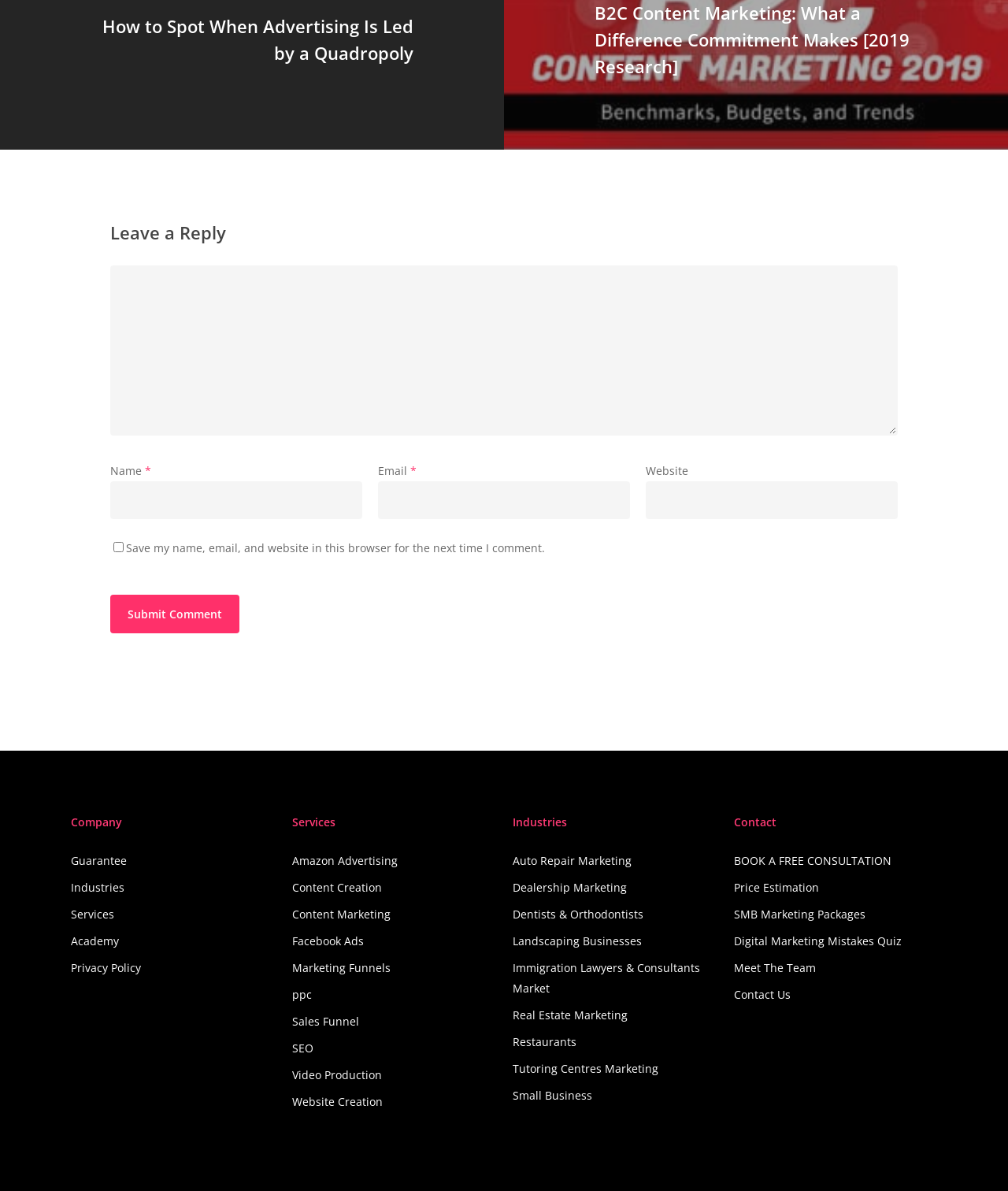What is the text of the button in the 'Leave a Reply' section?
Respond to the question with a single word or phrase according to the image.

Submit Comment